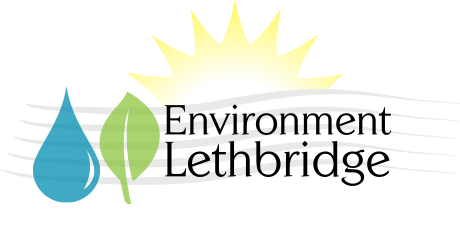Give a detailed explanation of what is happening in the image.

The image showcases the logo of "Environment Lethbridge," a local initiative focused on environmental awareness and sustainability. The logo features three key elements: a blue droplet symbolizing water, a green leaf representing nature and growth, and a bright sun radiating light and energy. These elements are artistically intertwined, reflecting the organization’s commitment to promoting a sustainable and healthy environment in Lethbridge. The text "Environment Lethbridge" is prominently displayed, emphasizing the organization's mission to foster ecological responsibility within the community. The overall design conveys a sense of harmony and the importance of environmental stewardship.